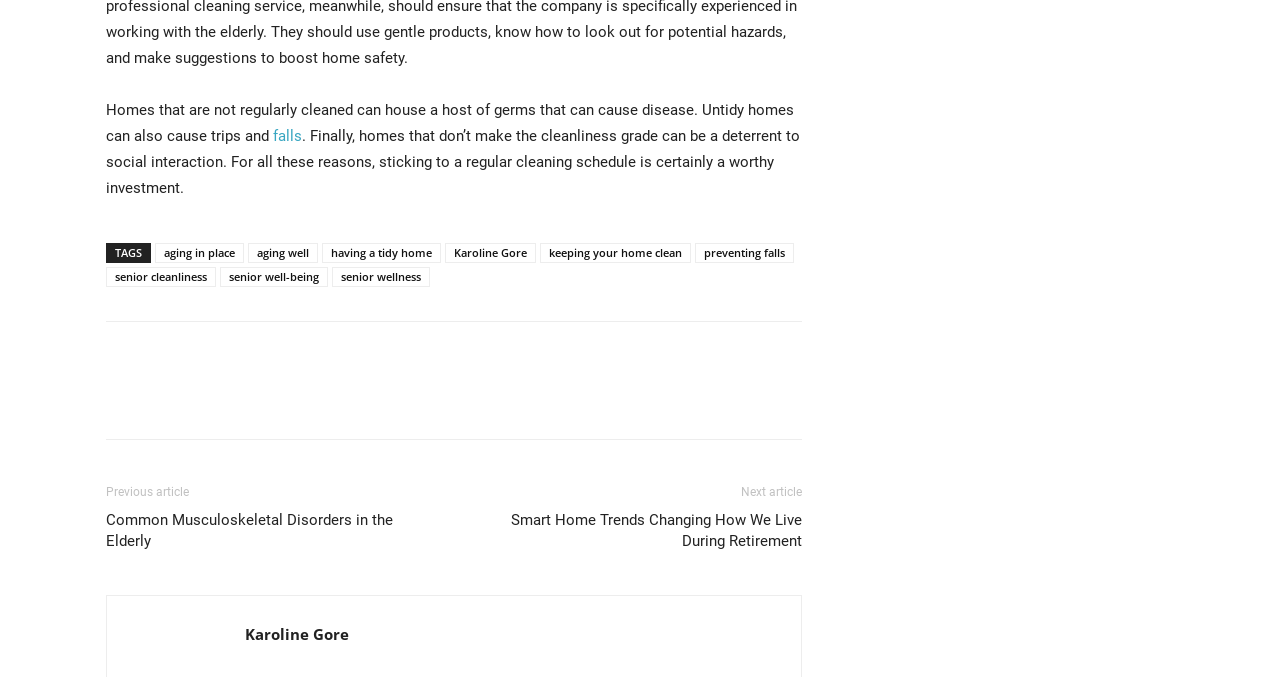Identify the bounding box coordinates of the section that should be clicked to achieve the task described: "Click on the link to read about preventing falls".

[0.543, 0.359, 0.62, 0.389]